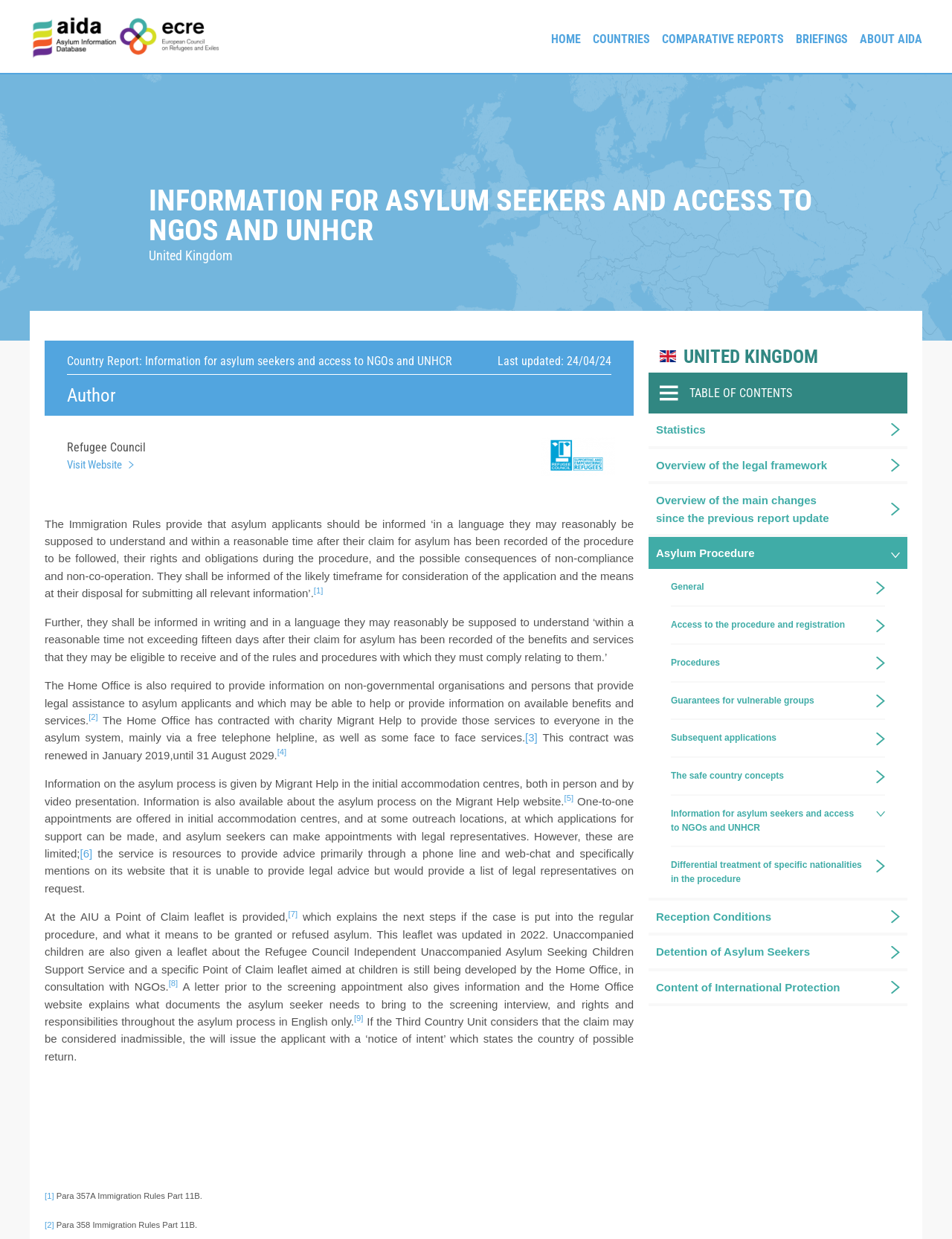Please identify the coordinates of the bounding box for the clickable region that will accomplish this instruction: "Visit the 'COUNTRIES' page".

[0.623, 0.0, 0.683, 0.06]